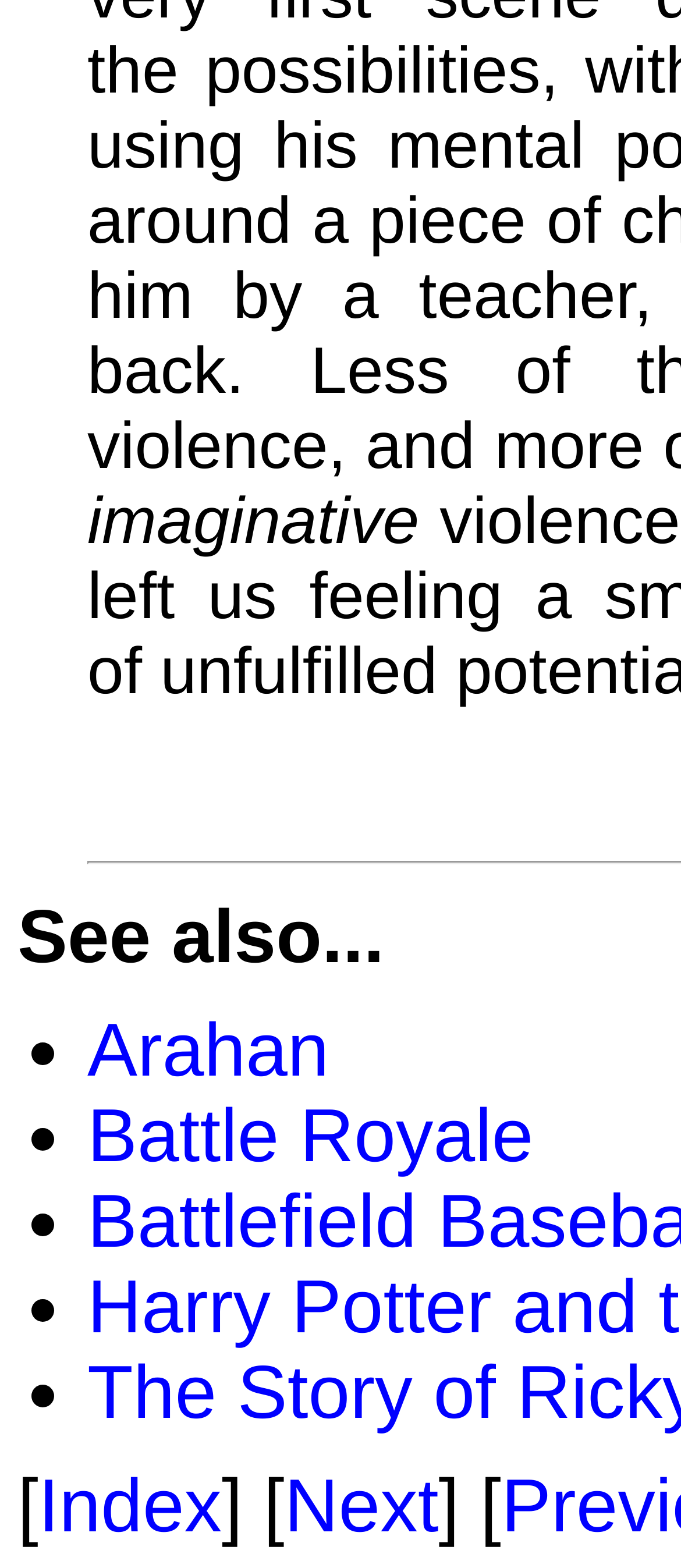Identify the coordinates of the bounding box for the element described below: "Historical Christianity". Return the coordinates as four float numbers between 0 and 1: [left, top, right, bottom].

None